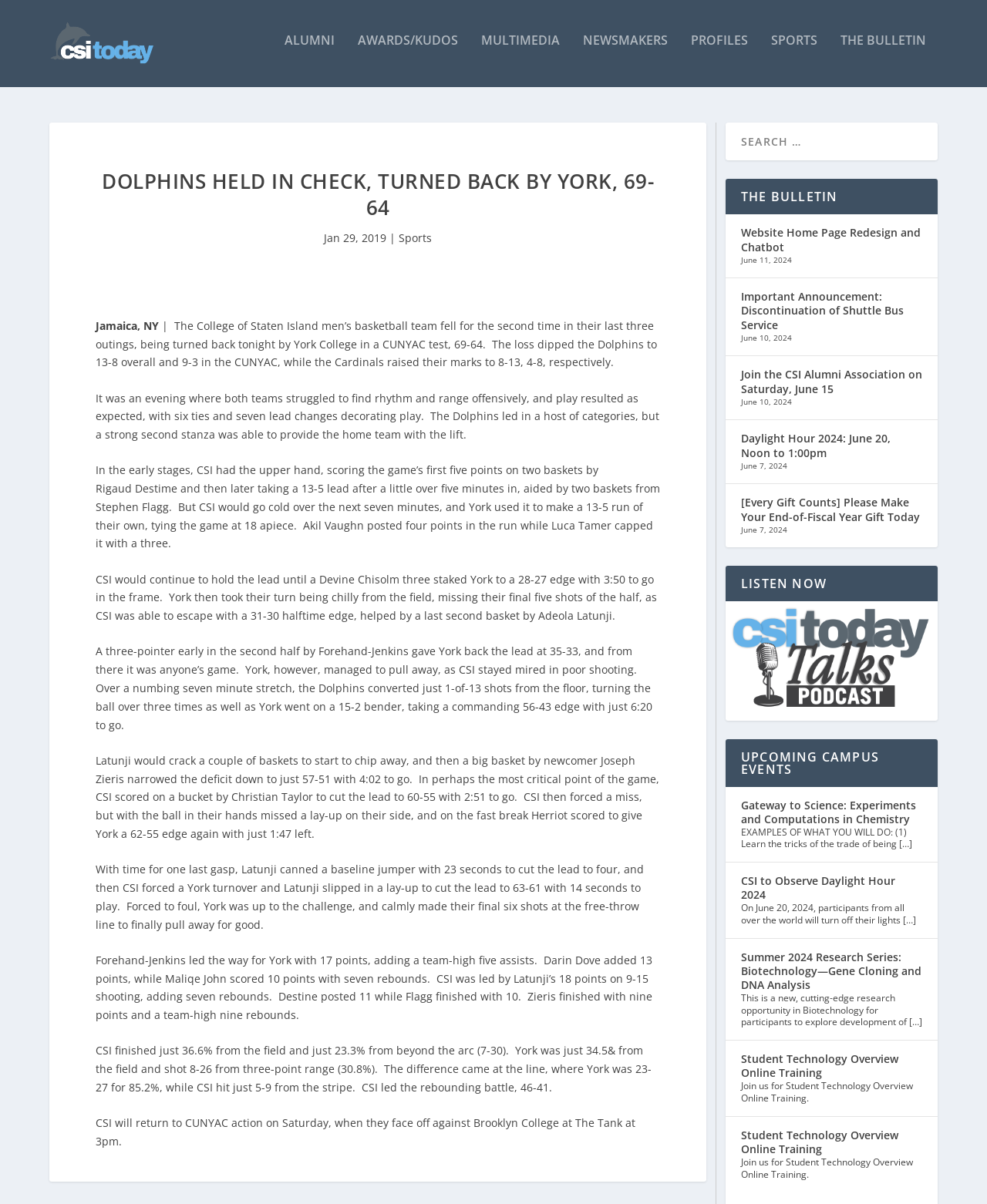Look at the image and give a detailed response to the following question: What is the date of the next CUNYAC game?

The article mentions 'CSI will return to CUNYAC action on Saturday, when they face off against Brooklyn College at The Tank at 3pm' which implies that the next CUNYAC game is on Saturday.